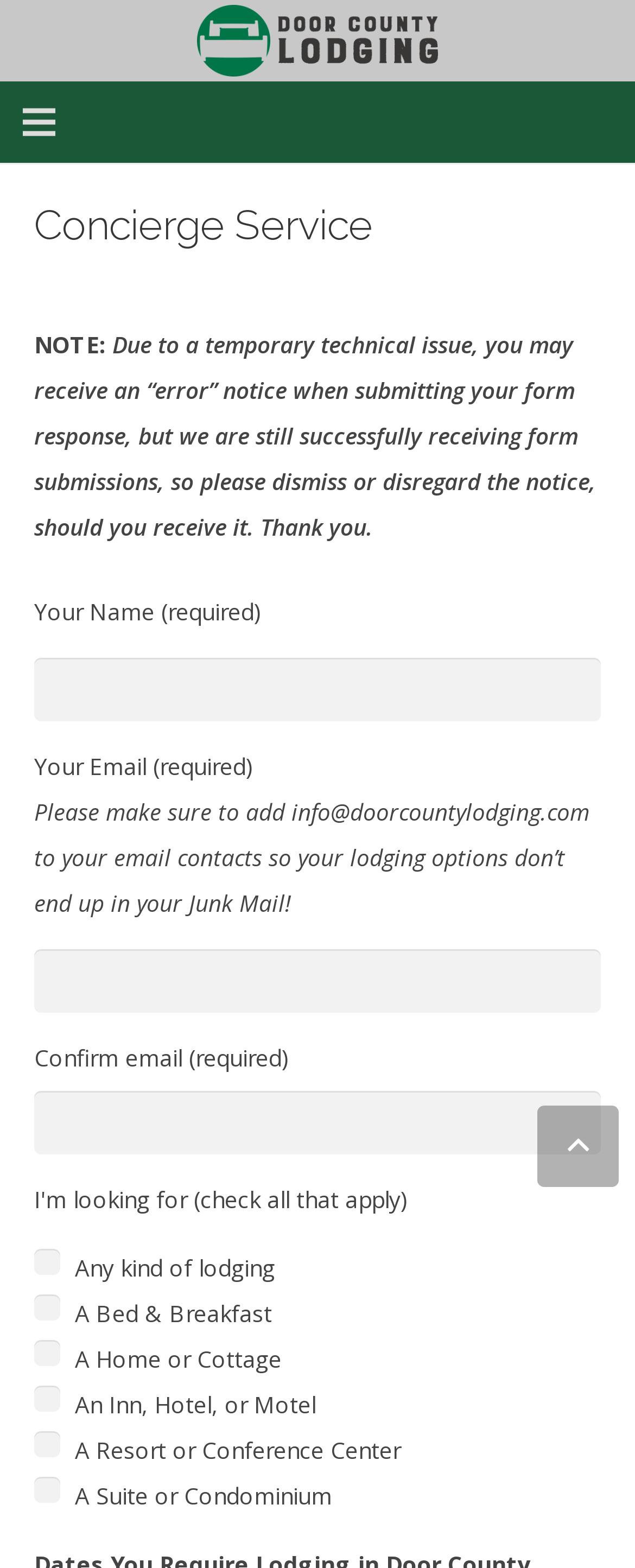Pinpoint the bounding box coordinates of the clickable element needed to complete the instruction: "Filter by Arm & Hammer brand". The coordinates should be provided as four float numbers between 0 and 1: [left, top, right, bottom].

None